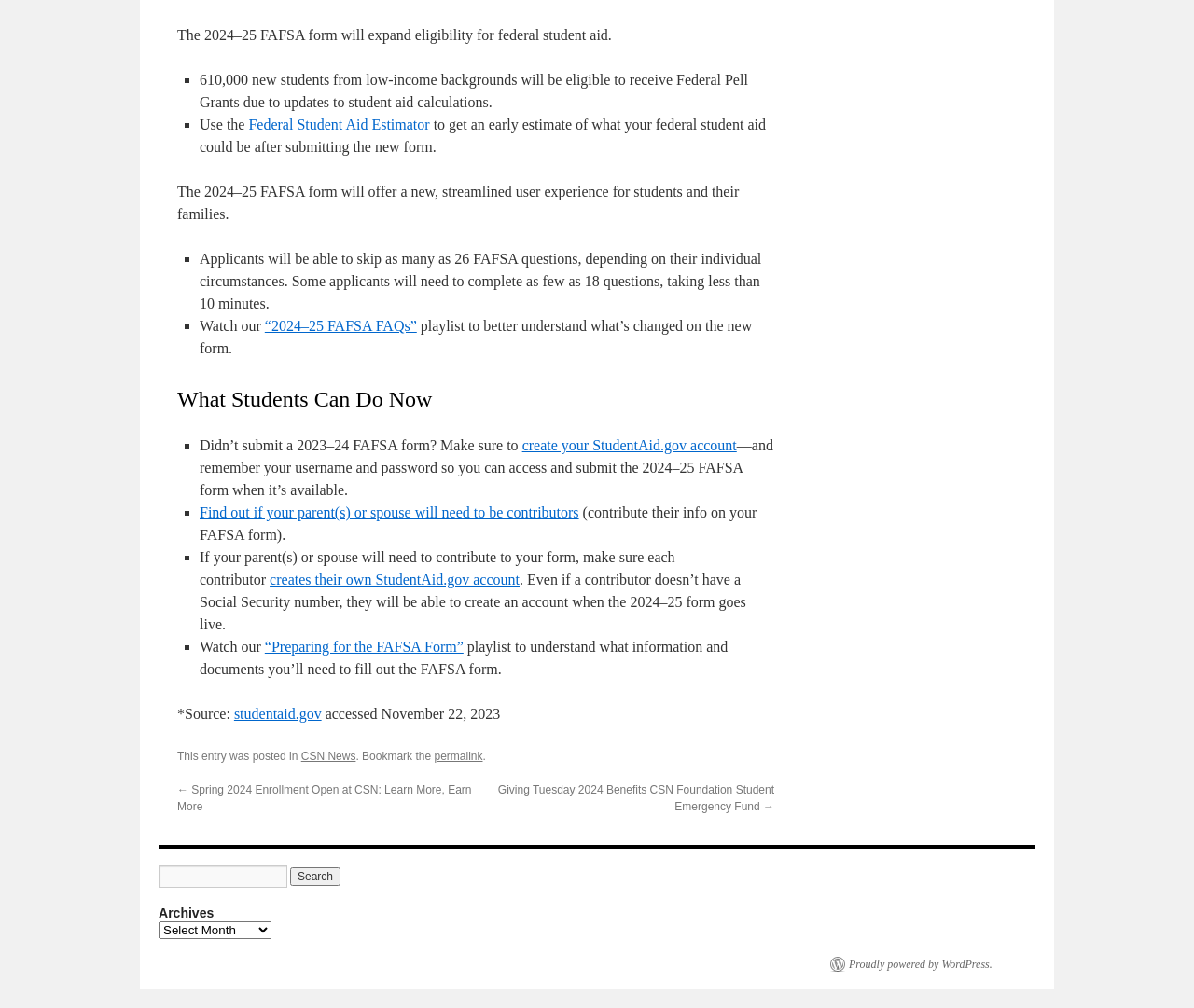Predict the bounding box coordinates for the UI element described as: "“Preparing for the FAFSA Form”". The coordinates should be four float numbers between 0 and 1, presented as [left, top, right, bottom].

[0.222, 0.634, 0.388, 0.65]